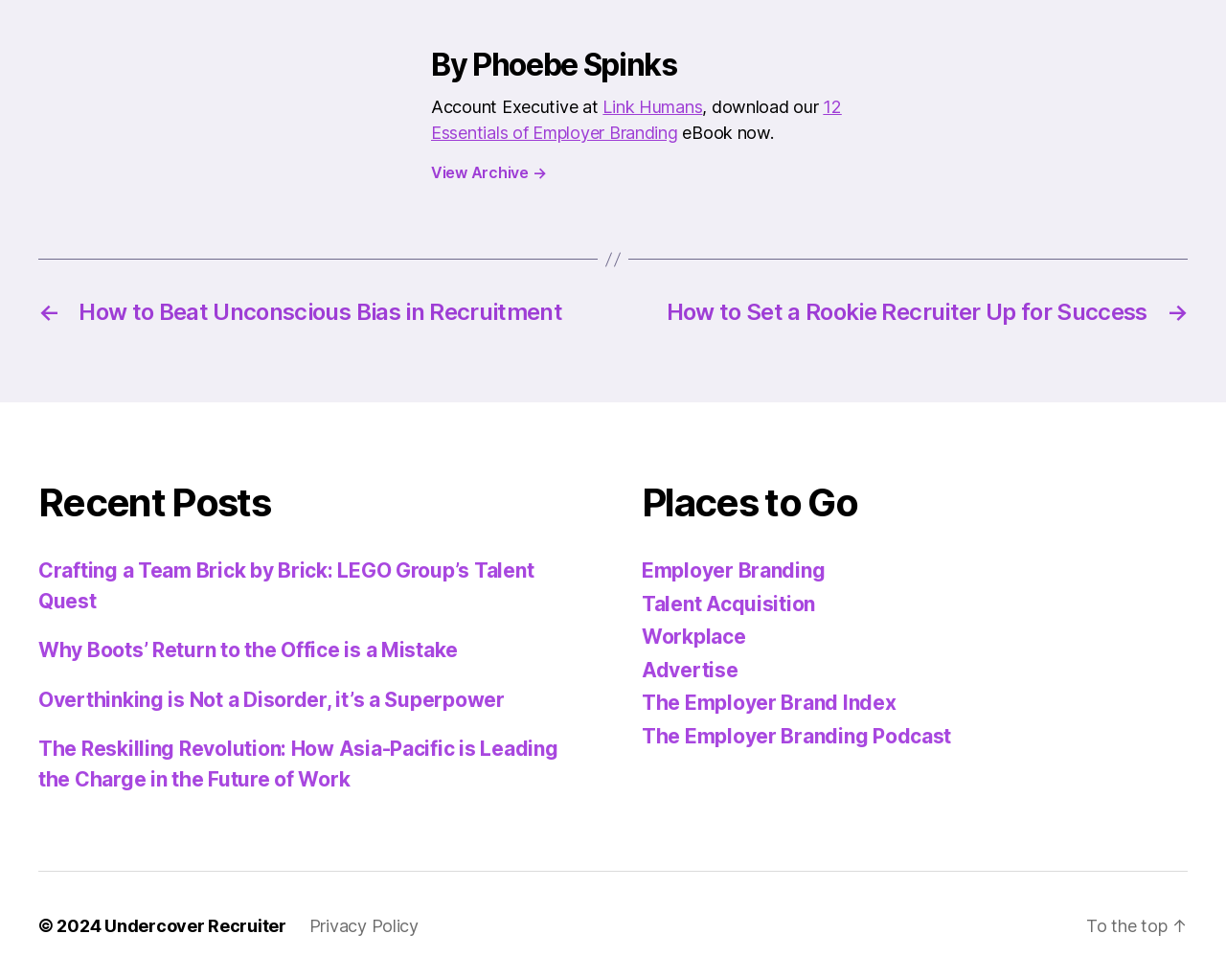Determine the bounding box coordinates for the clickable element to execute this instruction: "Read the post about unconscious bias in recruitment". Provide the coordinates as four float numbers between 0 and 1, i.e., [left, top, right, bottom].

[0.031, 0.304, 0.484, 0.333]